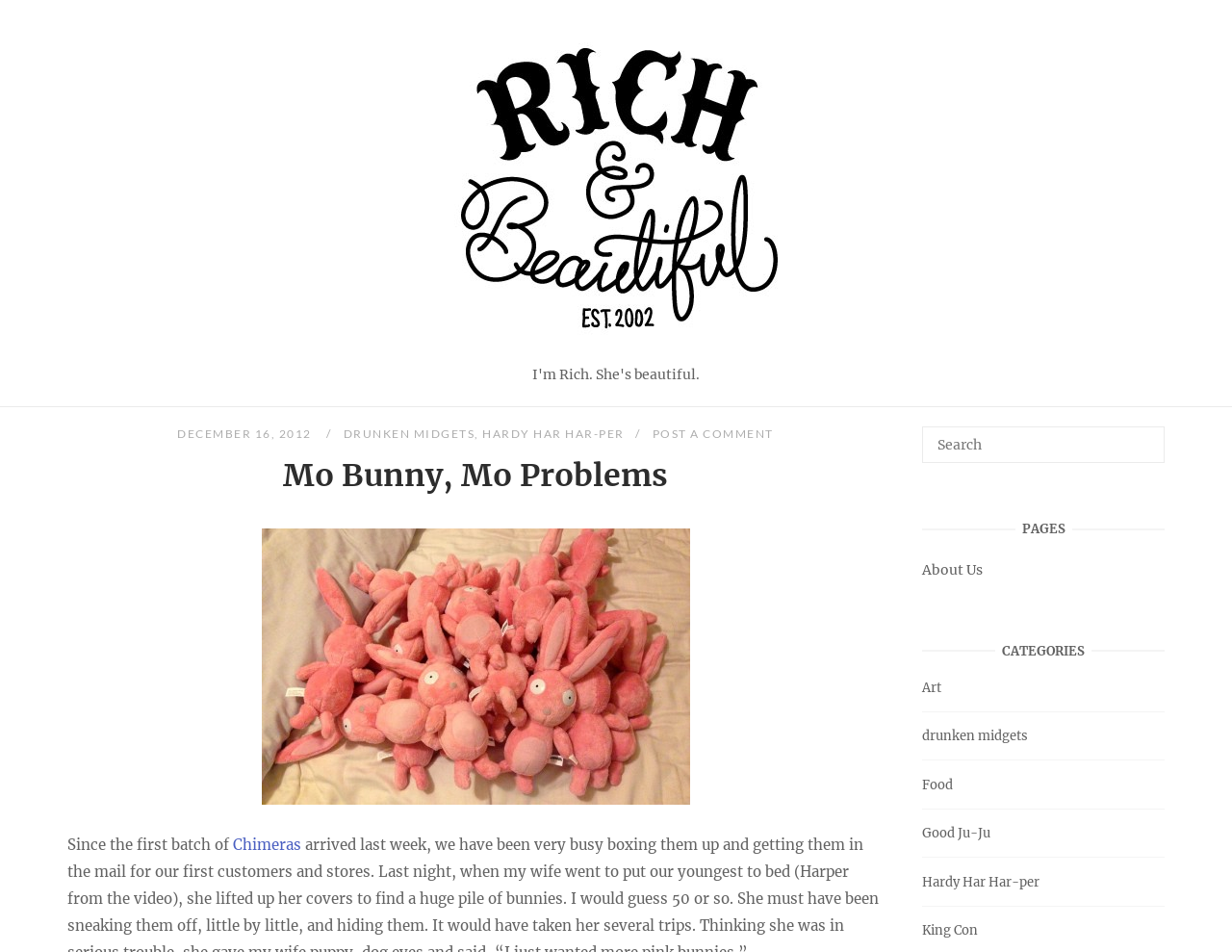What is the first link in the header section?
Examine the webpage screenshot and provide an in-depth answer to the question.

I examined the header section of the webpage and found that the first link is labeled 'Home', which likely directs users to the website's homepage.